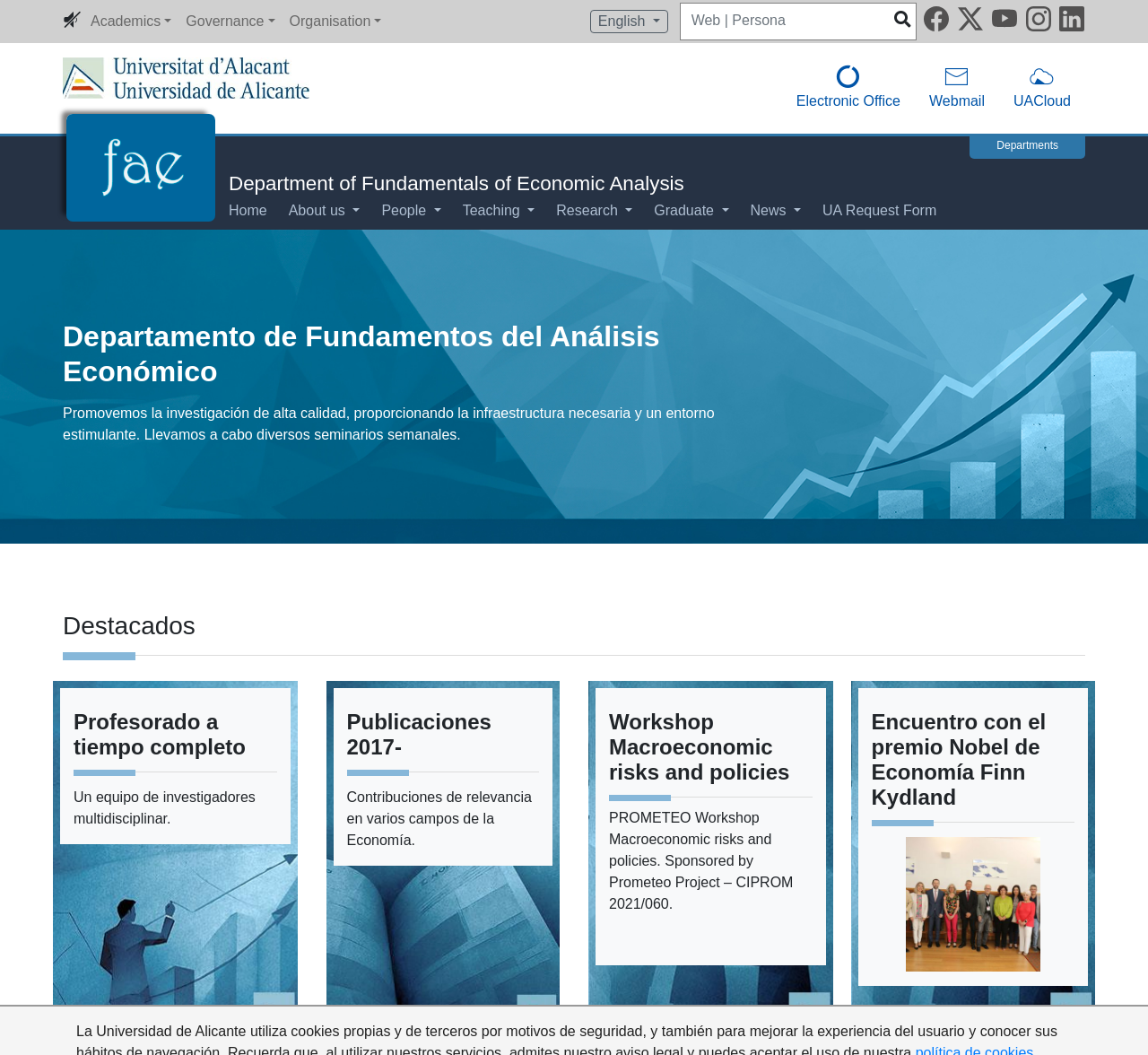Please determine the bounding box coordinates of the element's region to click for the following instruction: "Search for a term, person or unit".

[0.588, 0.003, 0.802, 0.038]